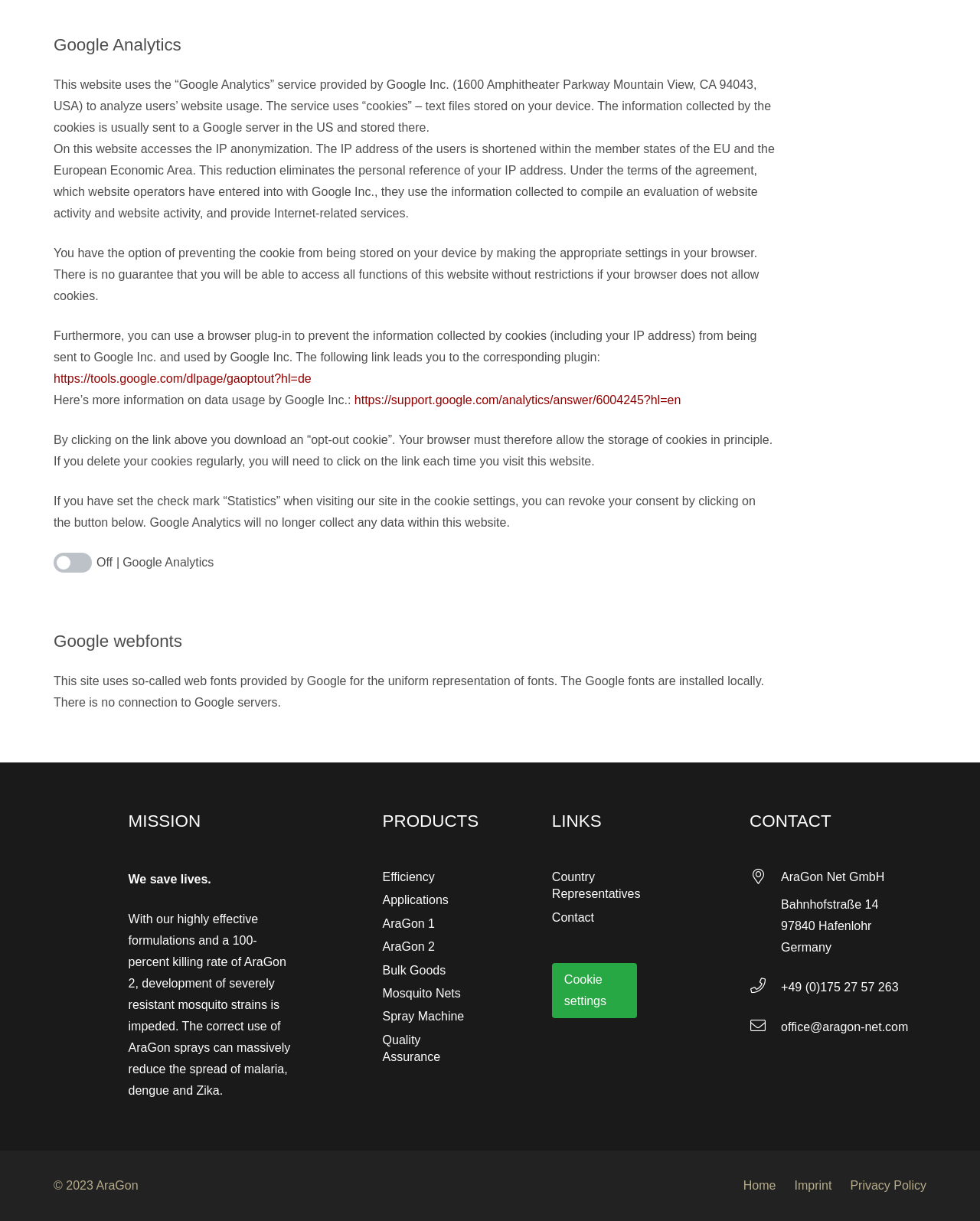Refer to the image and provide an in-depth answer to the question: 
What is the name of the company that provides the web fonts used on this website?

The text states that the website uses so-called web fonts provided by Google for the uniform representation of fonts. These fonts are installed locally, and there is no connection to Google servers.